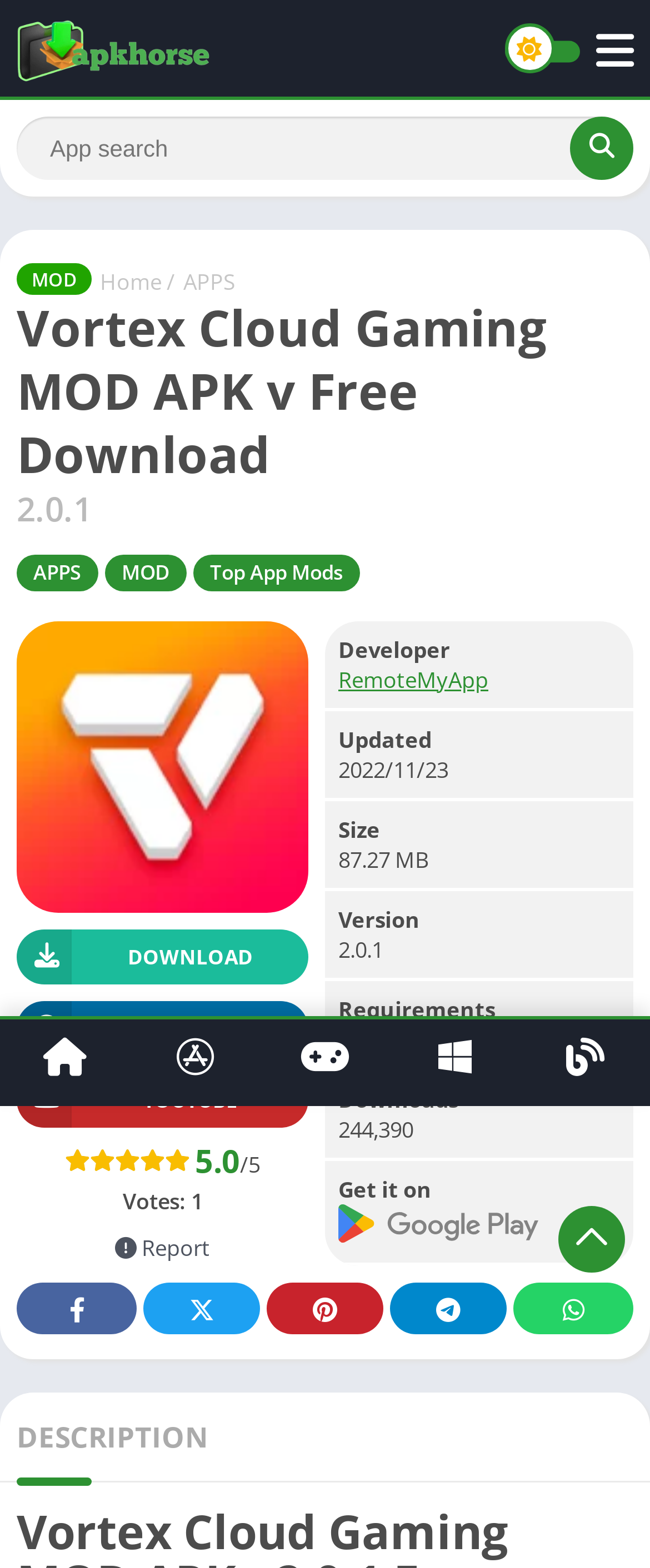Locate the UI element that matches the description aria-label="Search" title="App search" in the webpage screenshot. Return the bounding box coordinates in the format (top-left x, top-left y, bottom-right x, bottom-right y), with values ranging from 0 to 1.

[0.877, 0.074, 0.974, 0.115]